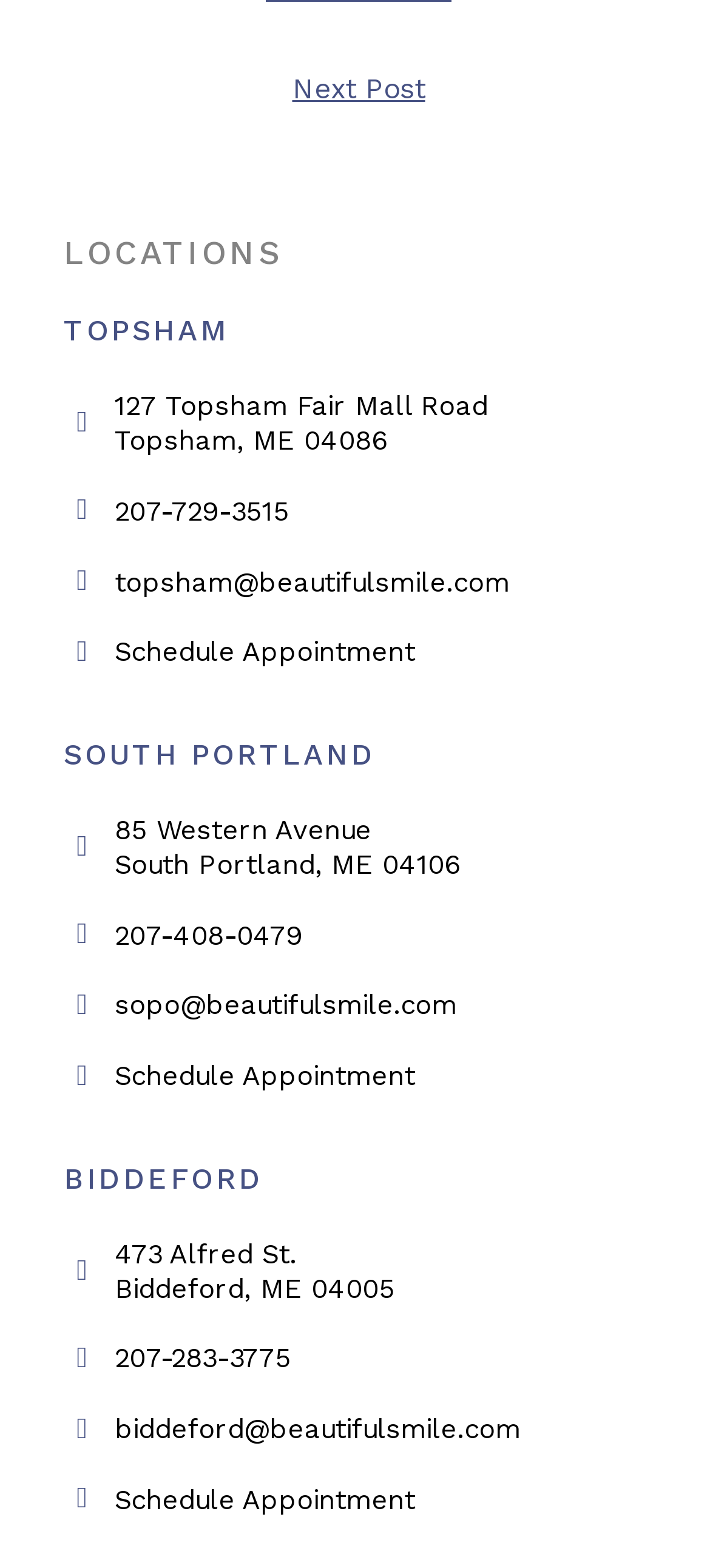Given the content of the image, can you provide a detailed answer to the question?
What is the email address of the BIDDEFORD office?

I found the email address of the BIDDEFORD office by looking at the article section with the heading 'BIDDEFORD' and finding the link with the email address information.